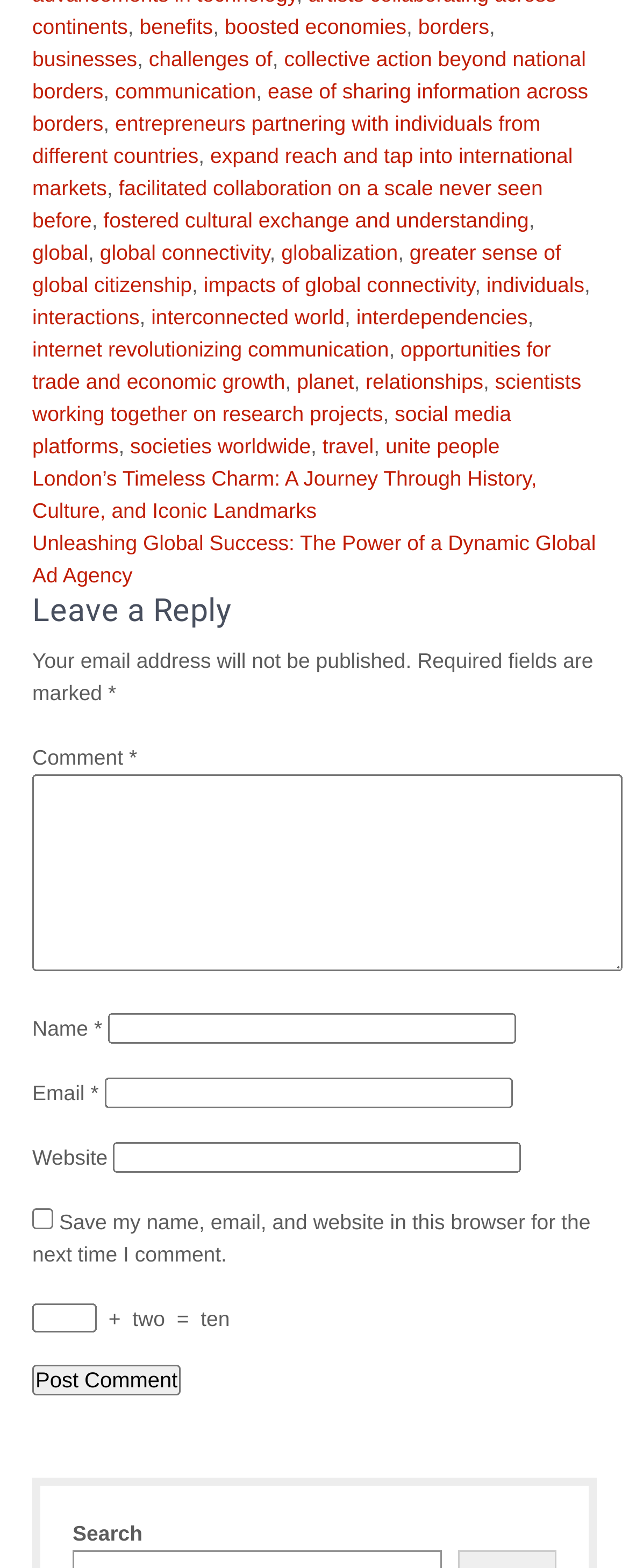How many textboxes are required on the webpage?
Using the picture, provide a one-word or short phrase answer.

three